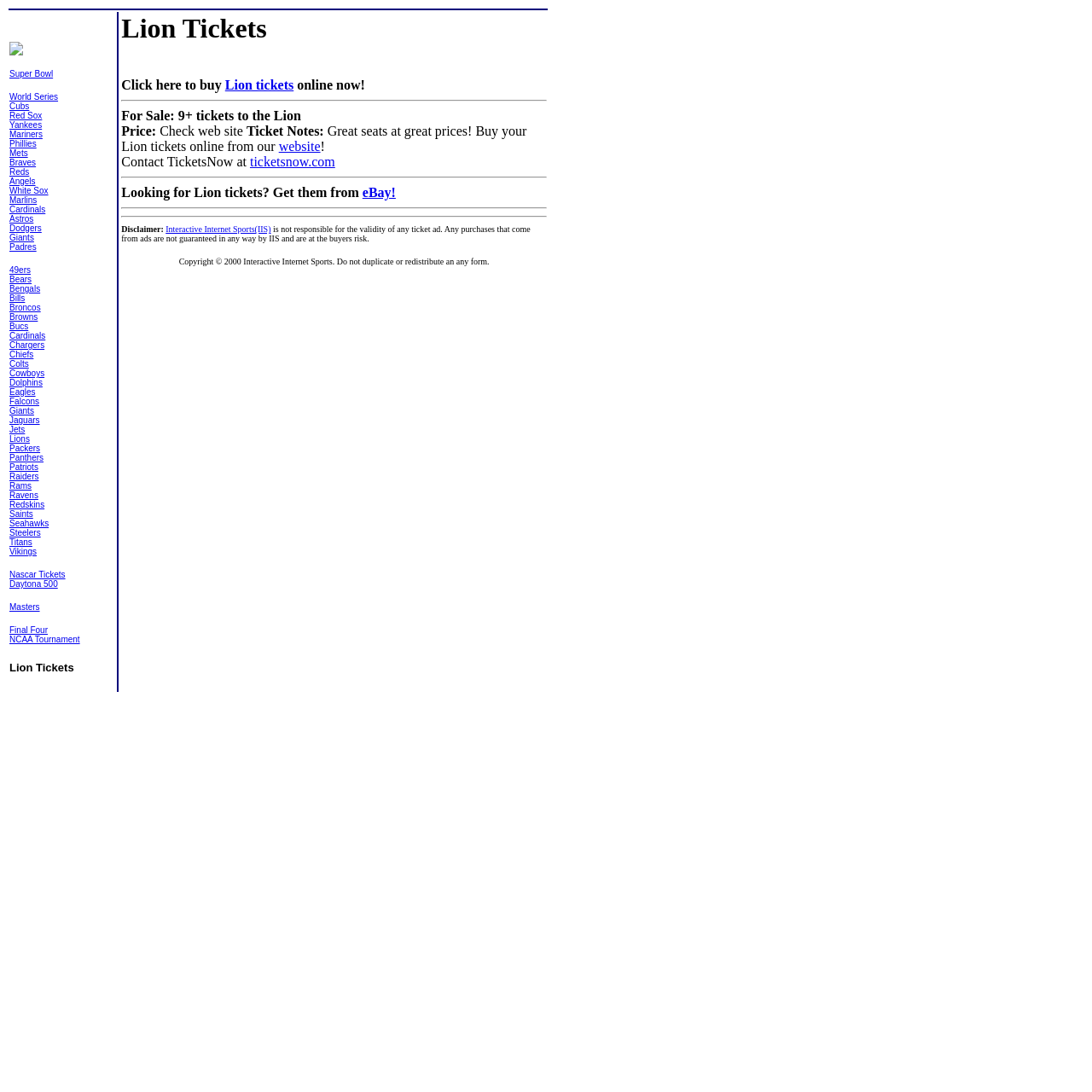What is the note about the ticket prices?
Provide an in-depth and detailed explanation in response to the question.

The webpage mentions that the ticket prices are 'Great seats at great prices', indicating that the prices are reasonable and offer good value for the seats available.